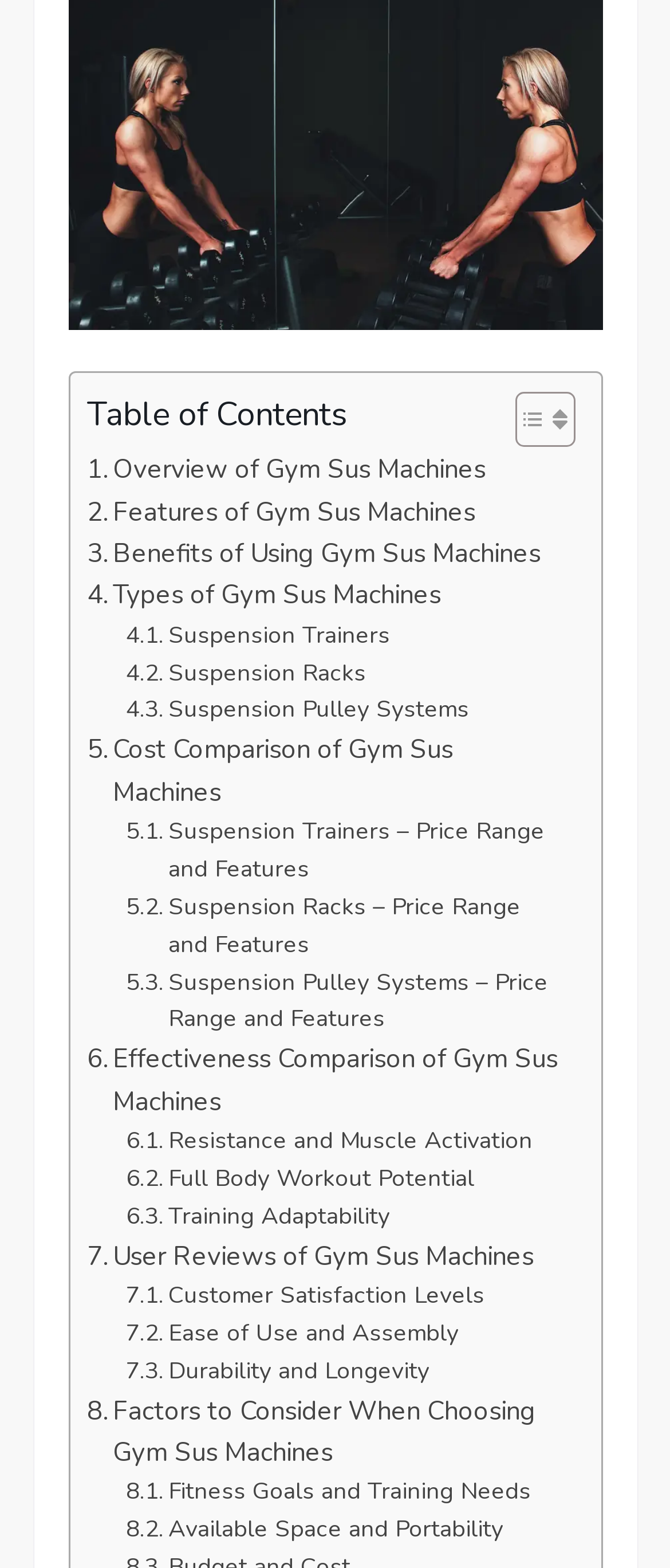Please identify the bounding box coordinates of the element's region that should be clicked to execute the following instruction: "Toggle Table of Content". The bounding box coordinates must be four float numbers between 0 and 1, i.e., [left, top, right, bottom].

[0.729, 0.249, 0.845, 0.287]